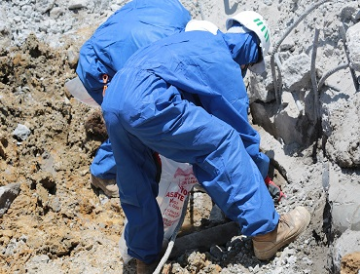Based on the image, provide a detailed and complete answer to the question: 
What is the environment characterized by?

The environment is characterized by exposed soil and debris, indicating that the site is undergoing significant alteration, likely involving earthworks or groundwork.